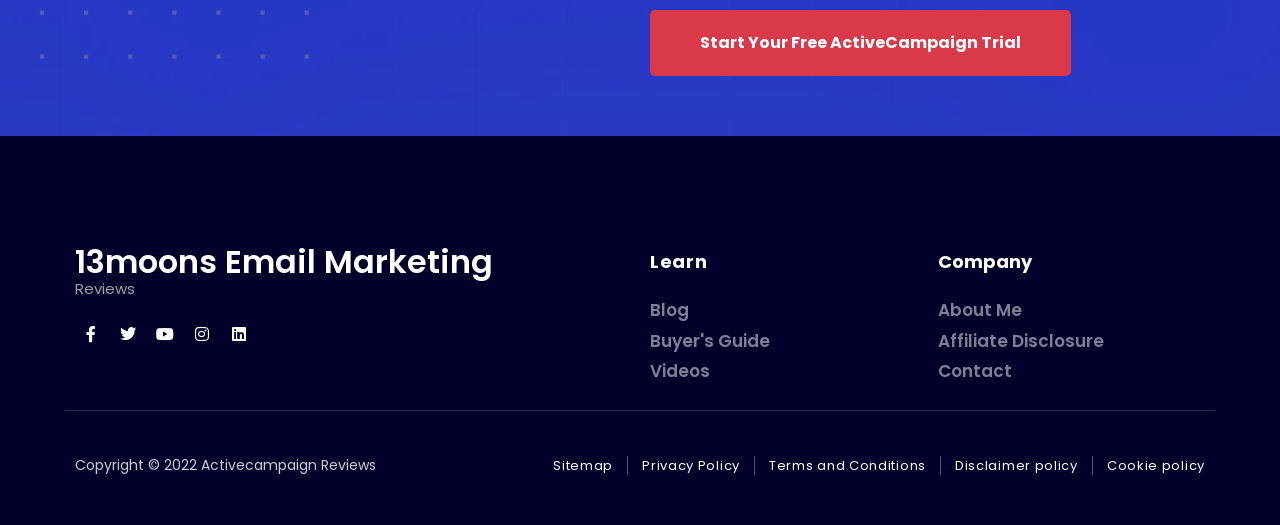How many social media links are there?
Using the details from the image, give an elaborate explanation to answer the question.

I counted the number of link elements with social media icons and text, such as 'Facebook-f ', 'Twitter ', 'Youtube ', 'Instagram ', and 'Linkedin ', which are located at the top of the webpage.